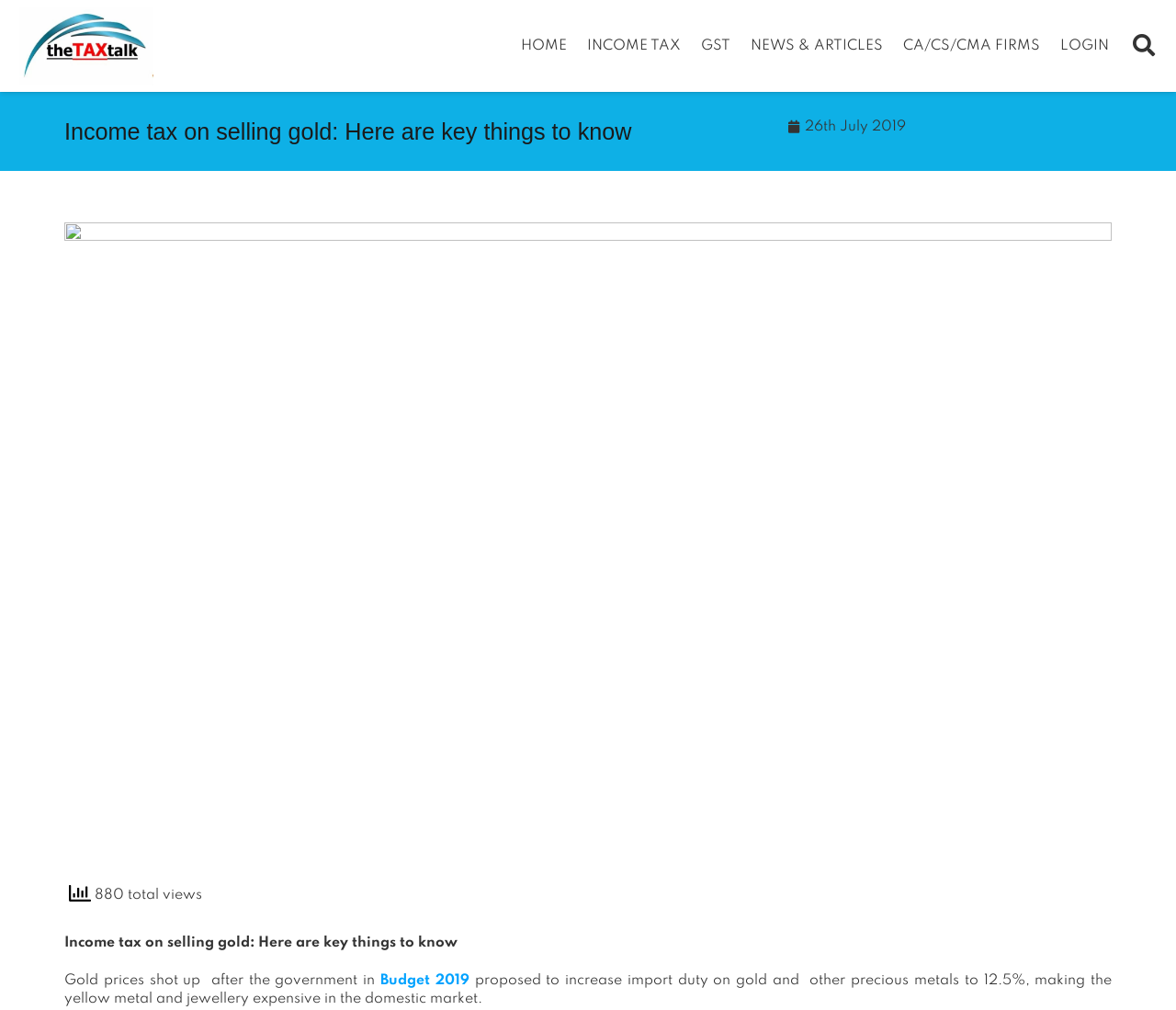Identify the bounding box coordinates of the region that needs to be clicked to carry out this instruction: "Search for something". Provide these coordinates as four float numbers ranging from 0 to 1, i.e., [left, top, right, bottom].

[0.952, 0.028, 0.993, 0.063]